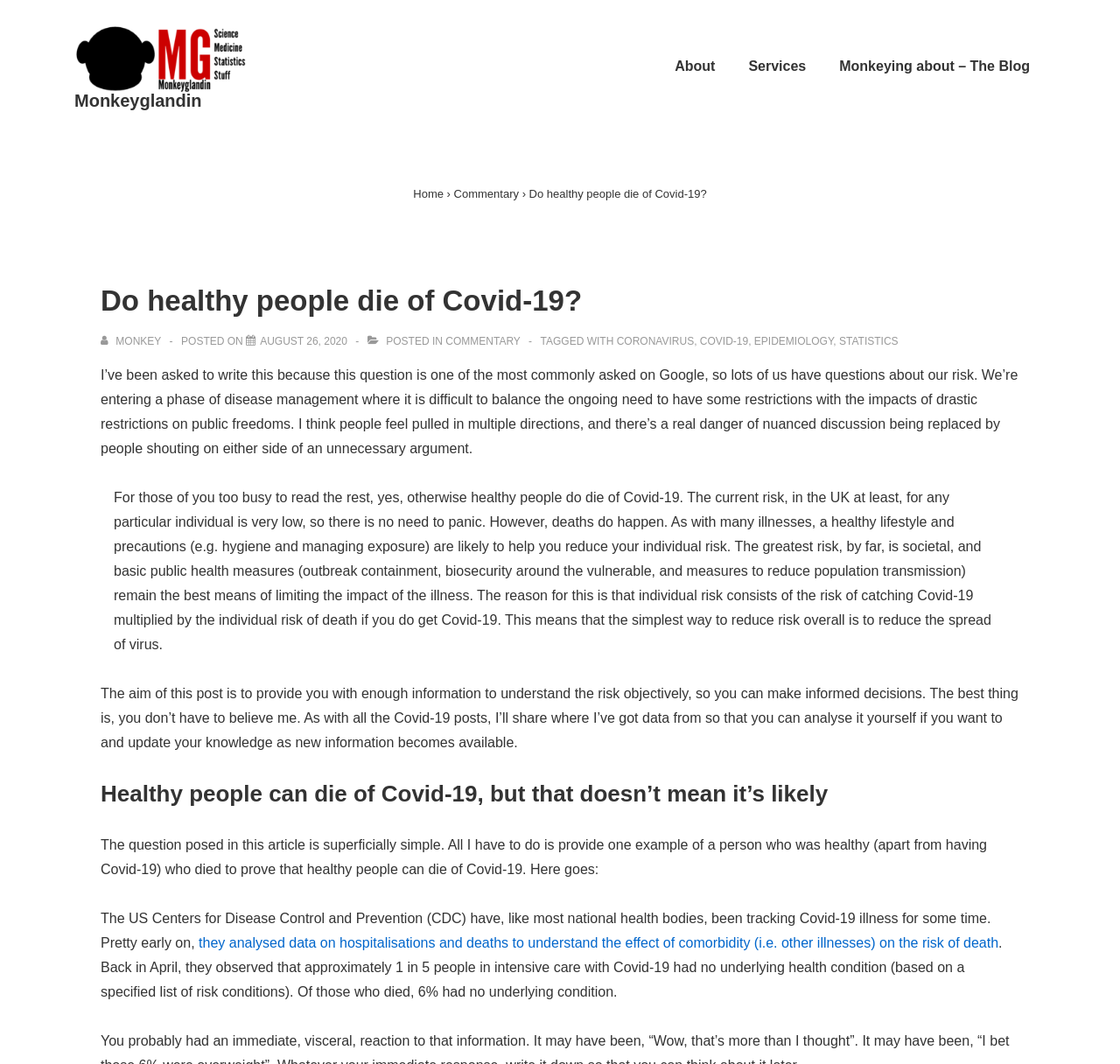Locate the bounding box coordinates of the region to be clicked to comply with the following instruction: "View all posts by Monkey". The coordinates must be four float numbers between 0 and 1, in the form [left, top, right, bottom].

[0.09, 0.315, 0.146, 0.326]